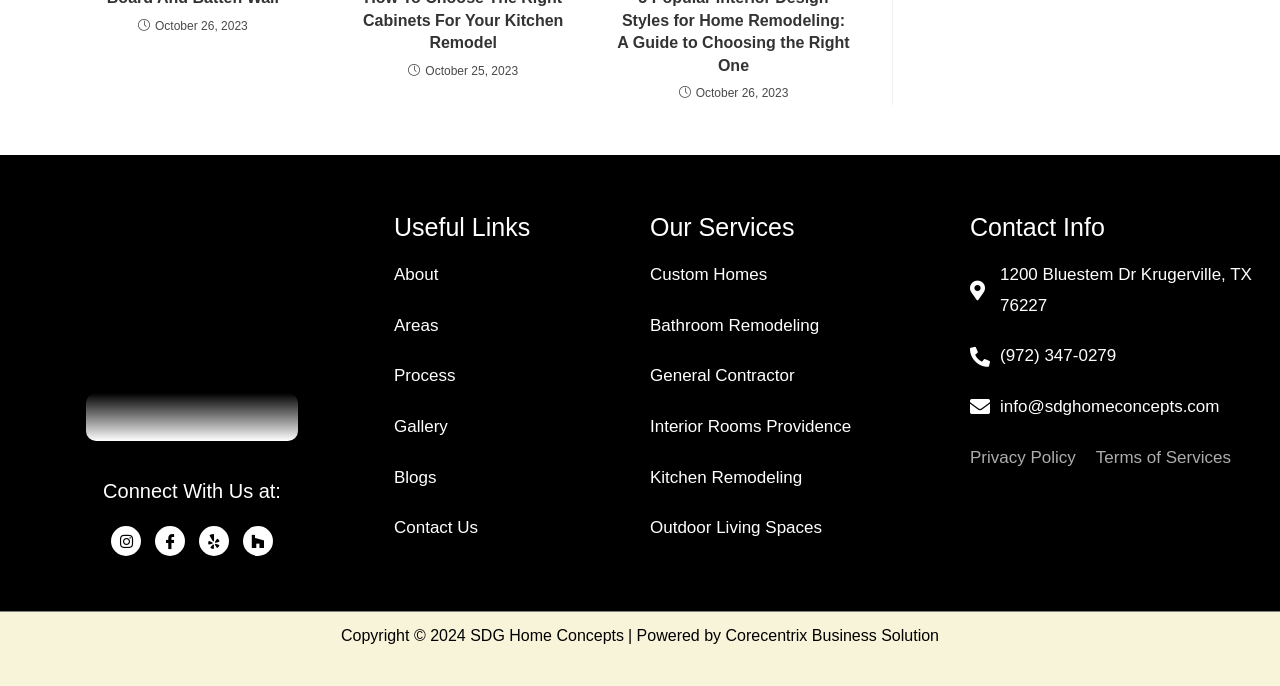Highlight the bounding box coordinates of the element you need to click to perform the following instruction: "Click on ABOUT link."

None